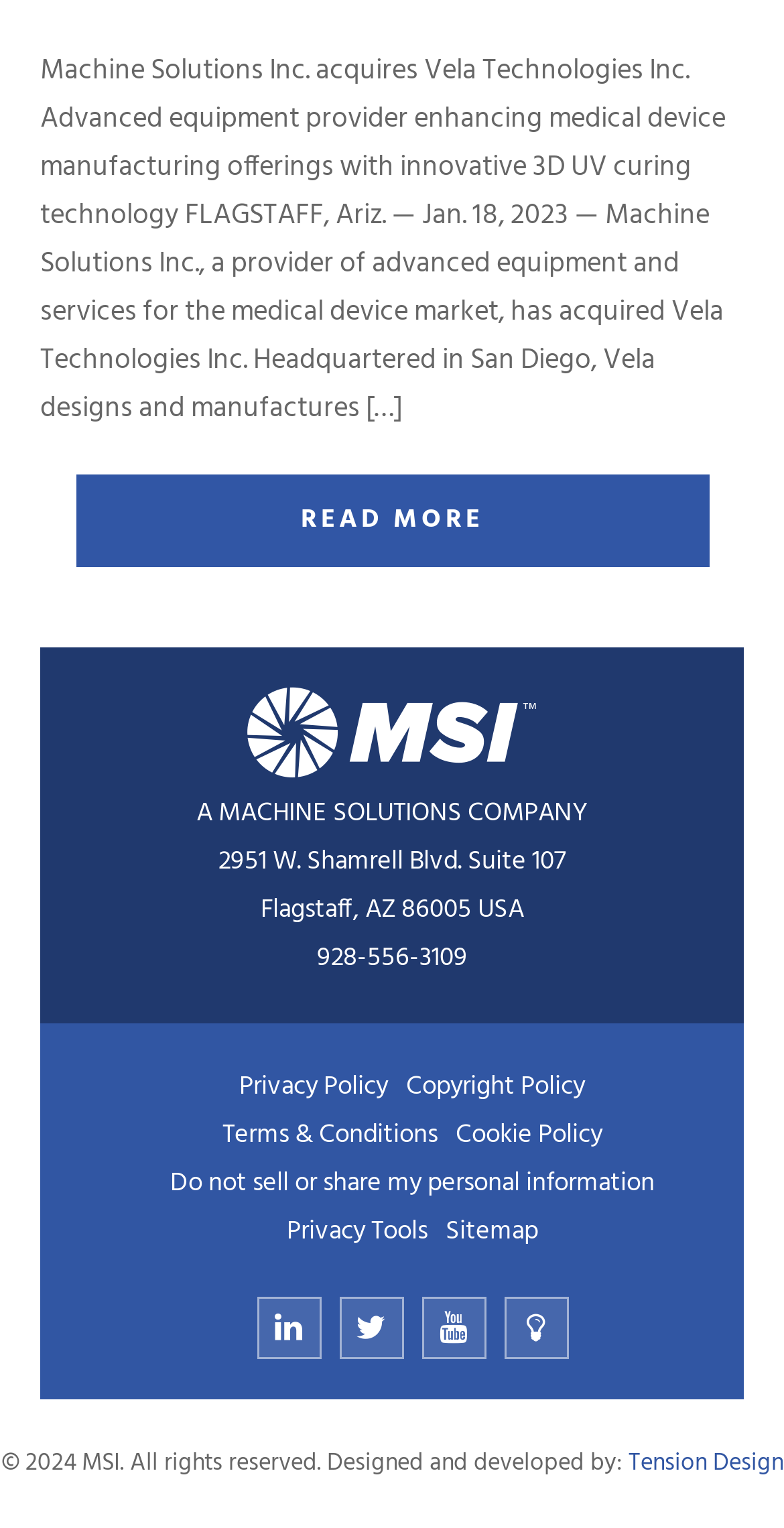Find the bounding box of the web element that fits this description: "Privacy Tools".

[0.365, 0.792, 0.545, 0.819]